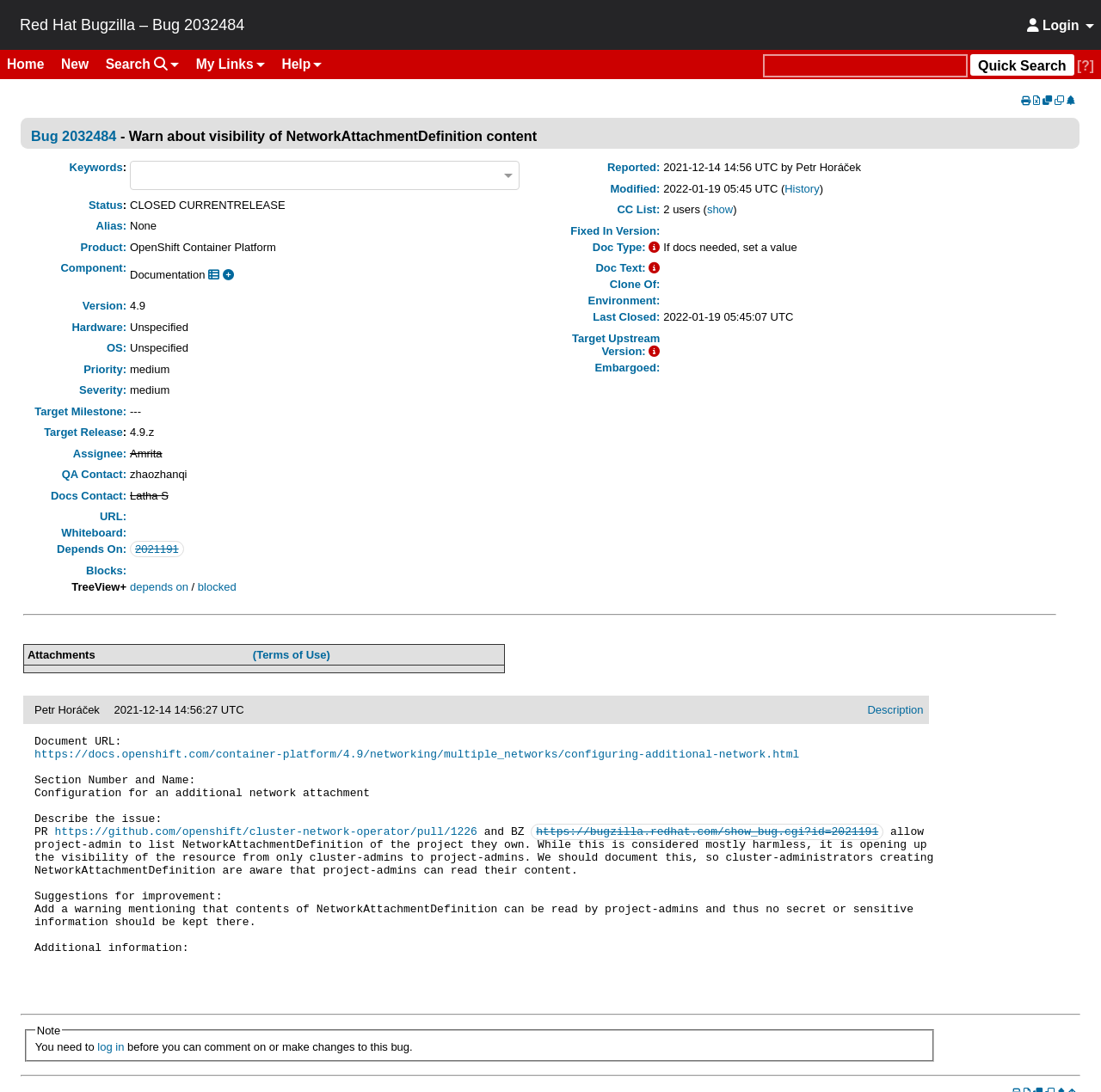Provide an in-depth caption for the elements present on the webpage.

This webpage is about a bug report on Red Hat Bugzilla, specifically bug number 2032484, titled "Warn about visibility of NetworkAttachmentDefinition content". 

At the top right corner, there is a login button with a dropdown menu. Below it, there is a site menu navigation bar with links to "Home", "New", "Search", "My Links", and "Help". 

On the top left, there is a title "Red Hat Bugzilla – Bug 2032484" followed by a brief description of the bug. 

Below the navigation bar, there is a quick search input field with a "Run Quick Search" button next to it. 

On the right side of the page, there are several icons, including a question mark, a star, a clock, and a few others. 

The main content of the page is a table with various details about the bug, including keywords, status, alias, product, component, version, hardware, OS, priority, severity, target milestone, target release, and assignee. Each row in the table has a header and a corresponding value. Some of the values are links, and some are plain text.